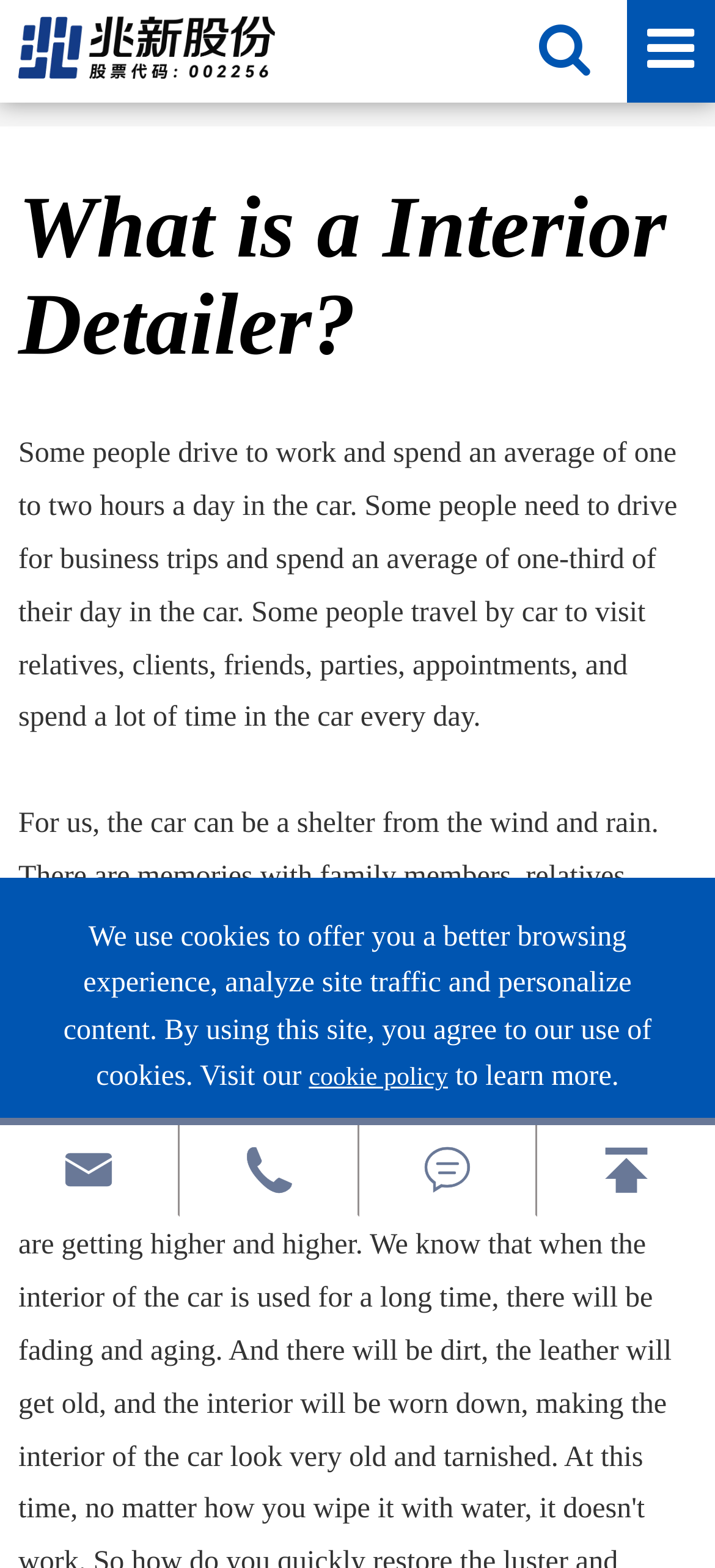Please locate the UI element described by "Cape Agulhas region" and provide its bounding box coordinates.

None